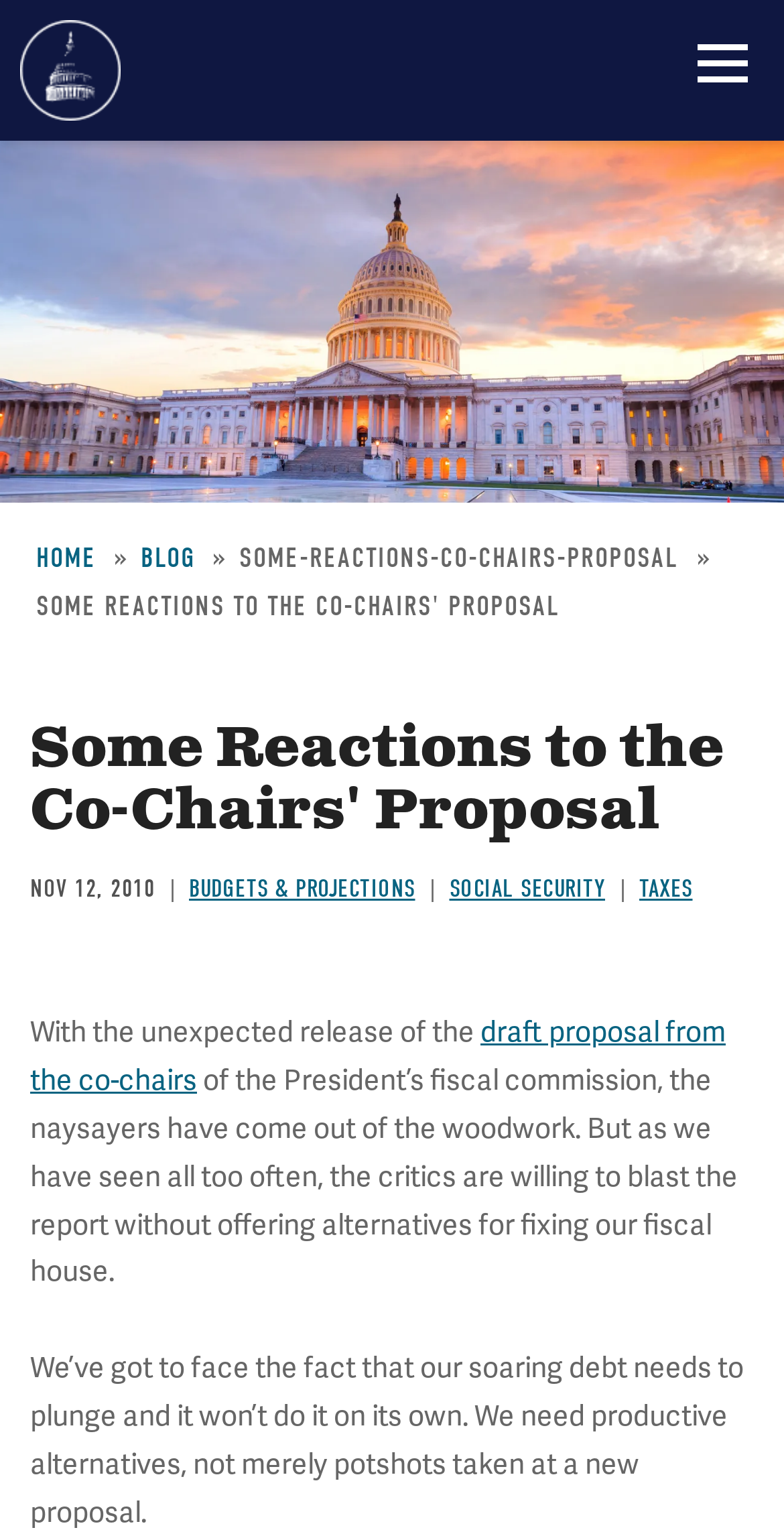Identify the bounding box coordinates for the region of the element that should be clicked to carry out the instruction: "Read 'BUDGETS & PROJECTIONS'". The bounding box coordinates should be four float numbers between 0 and 1, i.e., [left, top, right, bottom].

[0.241, 0.569, 0.529, 0.587]